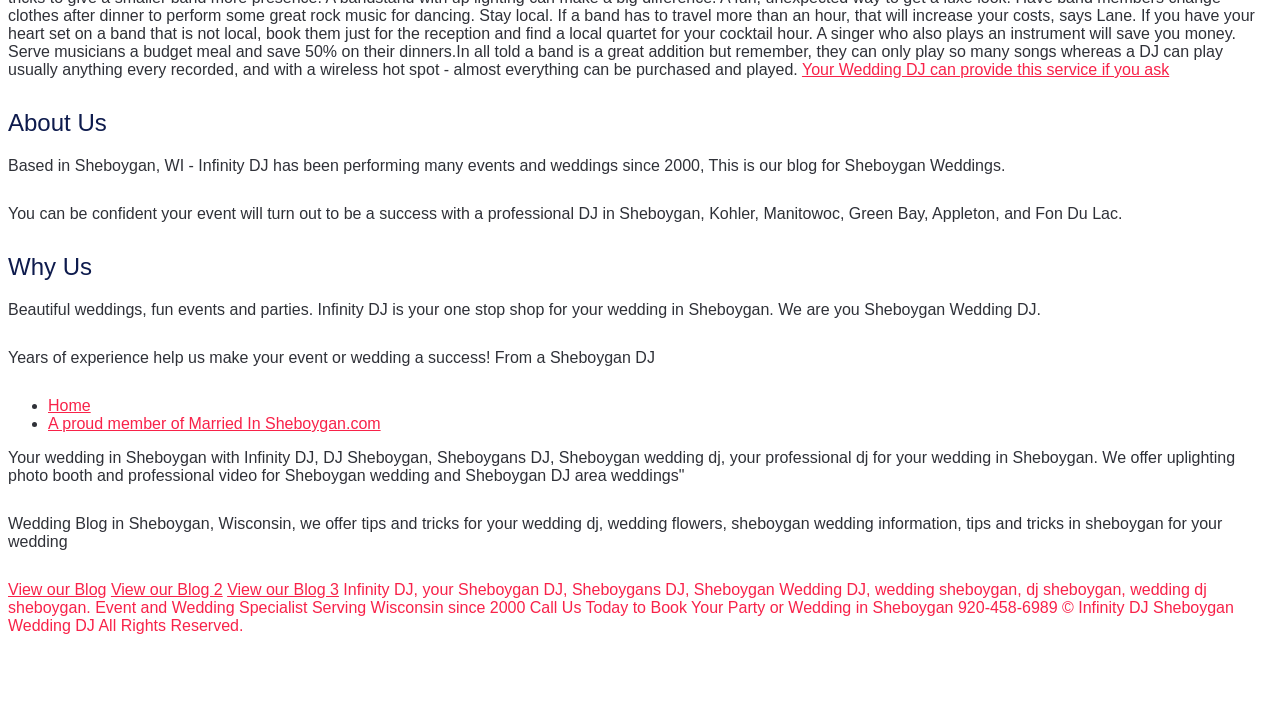Using the details in the image, give a detailed response to the question below:
What is the profession of the service provider?

Based on the webpage content, it is clear that the service provider is a DJ, specifically a wedding DJ in Sheboygan, Wisconsin. This is evident from the text 'Your Sheboygan Wedding DJ' and 'Infinity DJ, your Sheboygan DJ, Sheboygans DJ, Sheboygan Wedding DJ'.